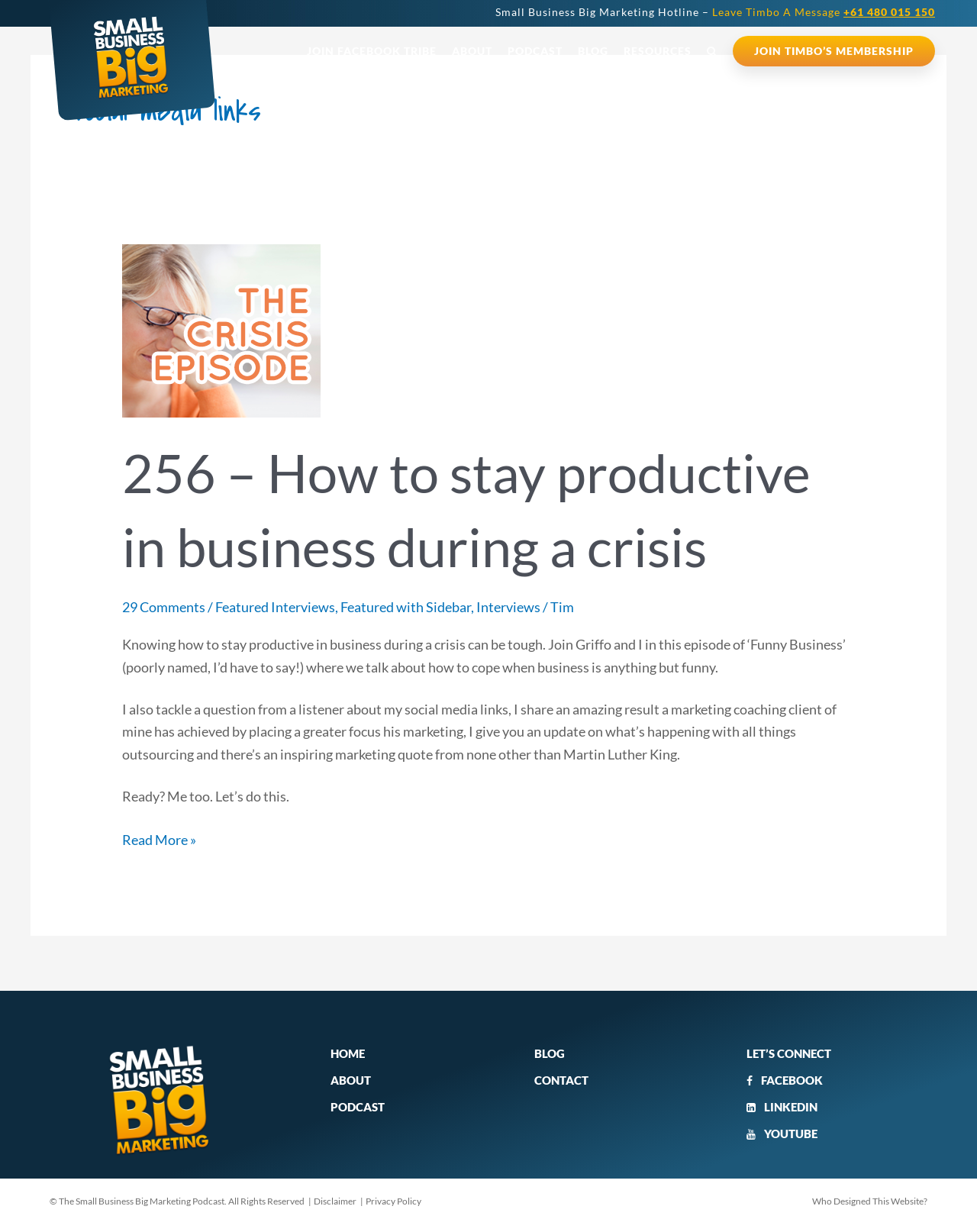How many navigation links are available at the top?
Answer the question using a single word or phrase, according to the image.

5